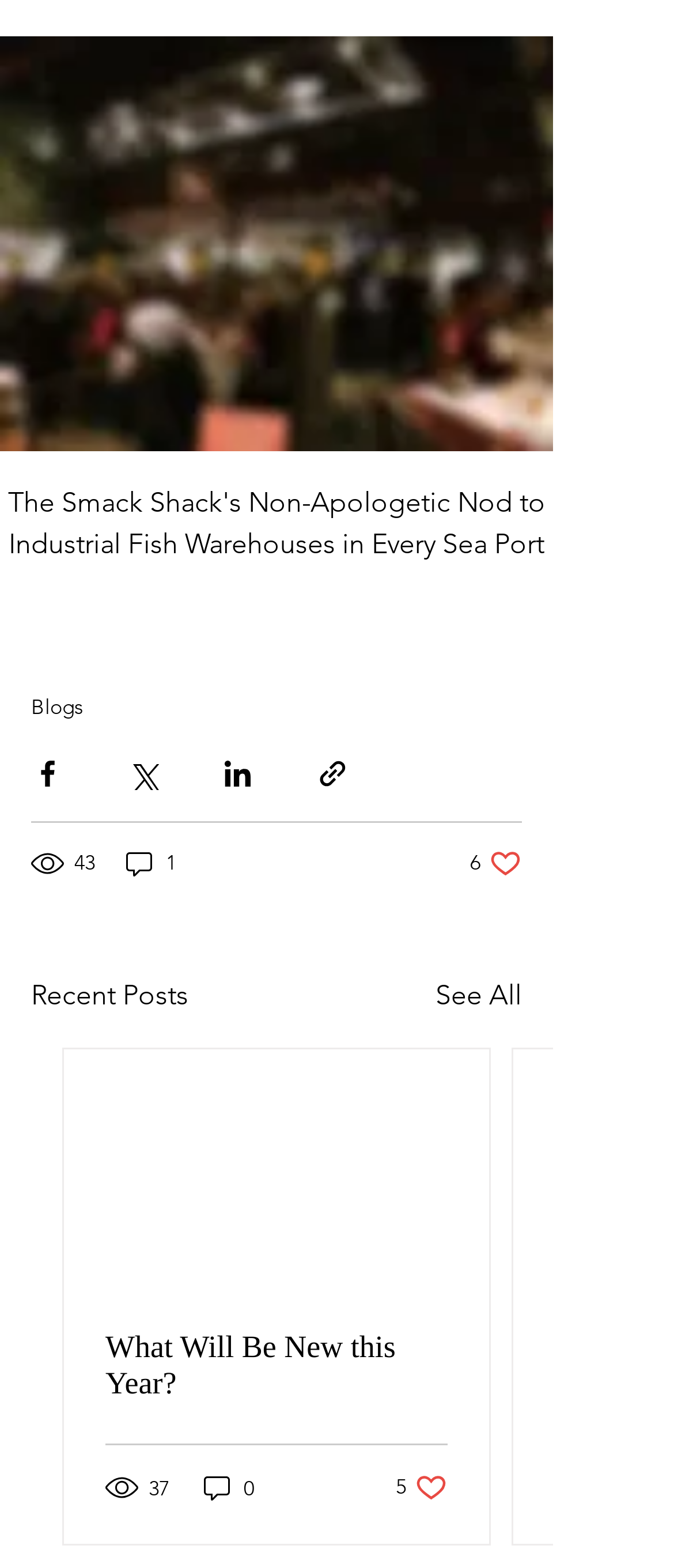Select the bounding box coordinates of the element I need to click to carry out the following instruction: "Share the post via Facebook".

[0.046, 0.483, 0.095, 0.504]